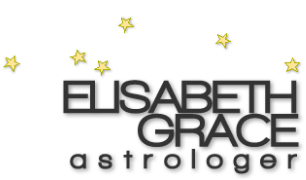Reply to the question with a brief word or phrase: What color are the stars in the design?

yellow